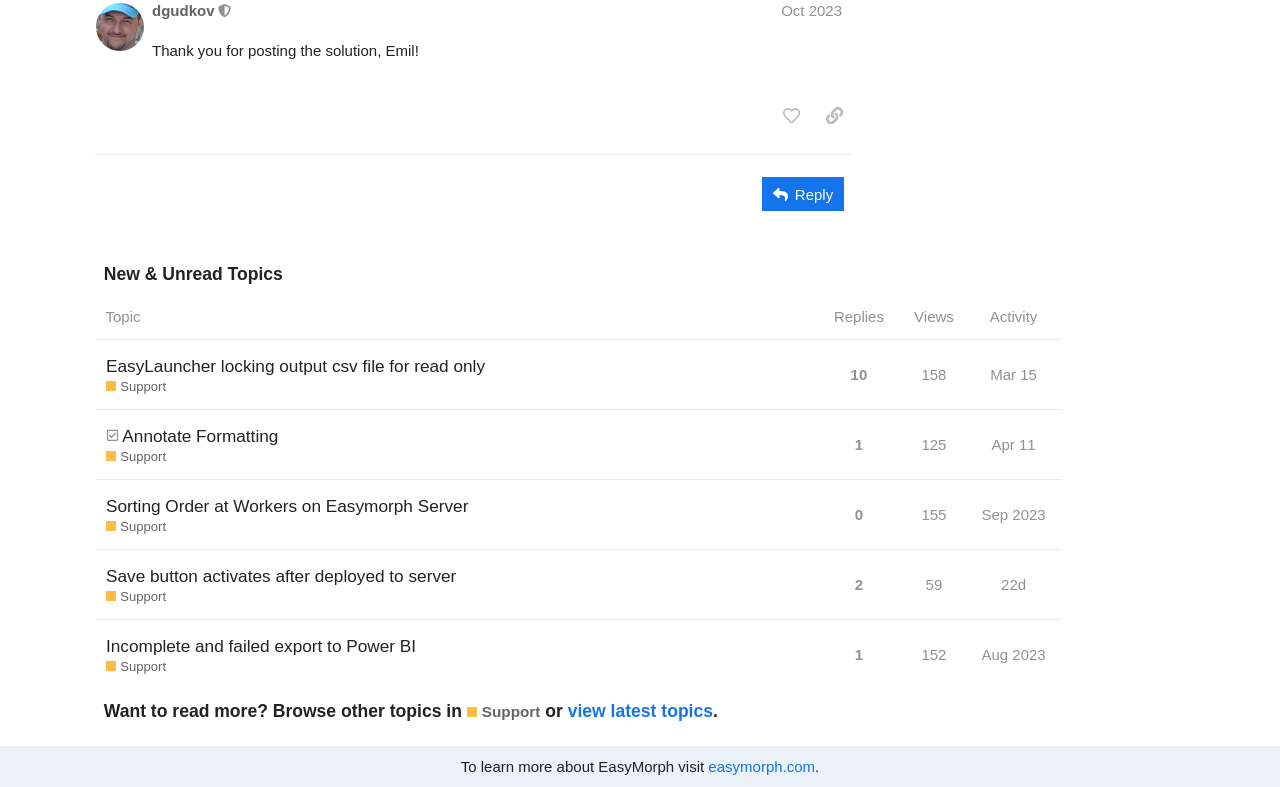Please give a succinct answer to the question in one word or phrase:
How many views does the topic 'Annotate Formatting' have?

125